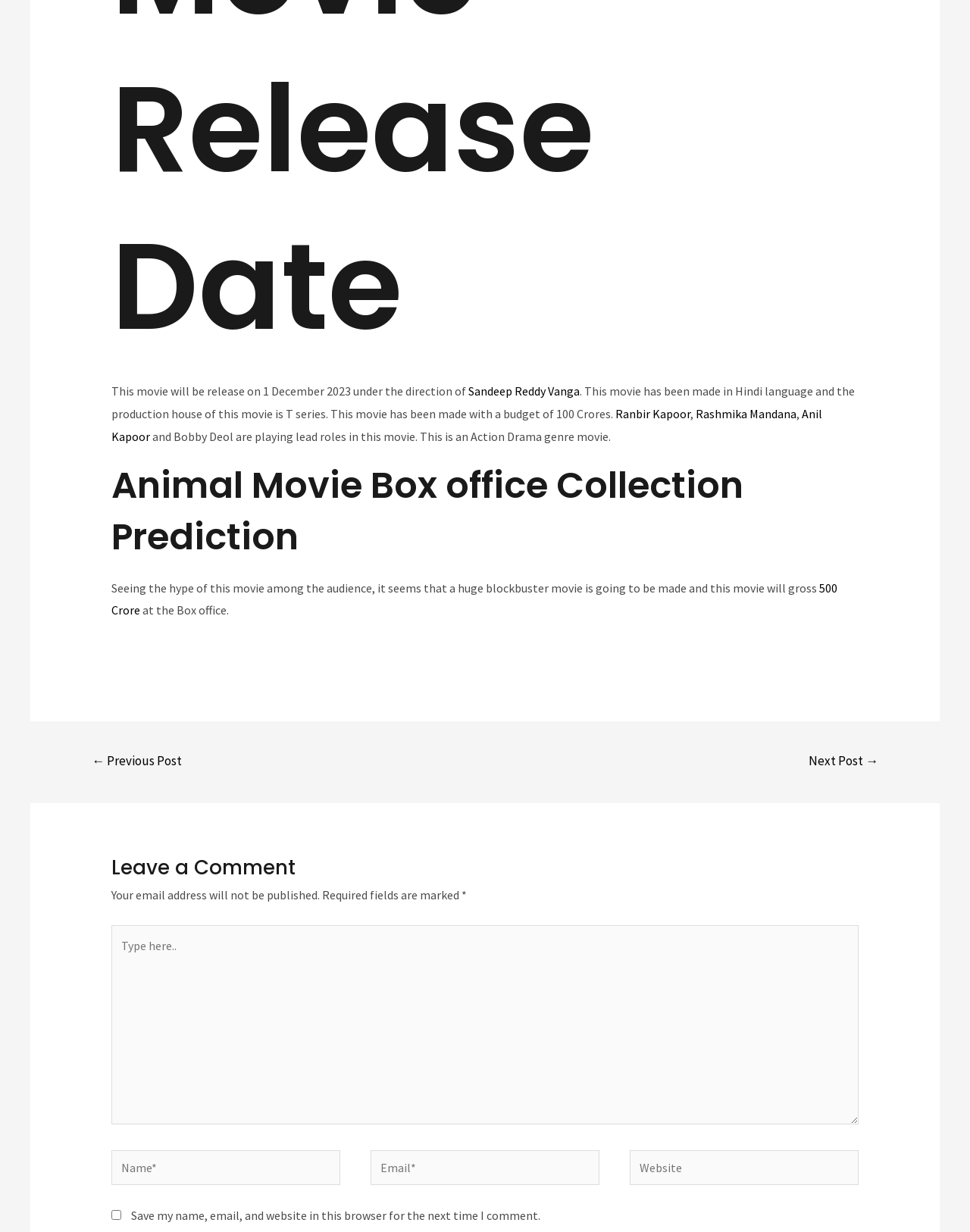Please determine the bounding box coordinates of the element to click on in order to accomplish the following task: "Click on the link to know more about Sandeep Reddy Vanga". Ensure the coordinates are four float numbers ranging from 0 to 1, i.e., [left, top, right, bottom].

[0.48, 0.311, 0.597, 0.324]